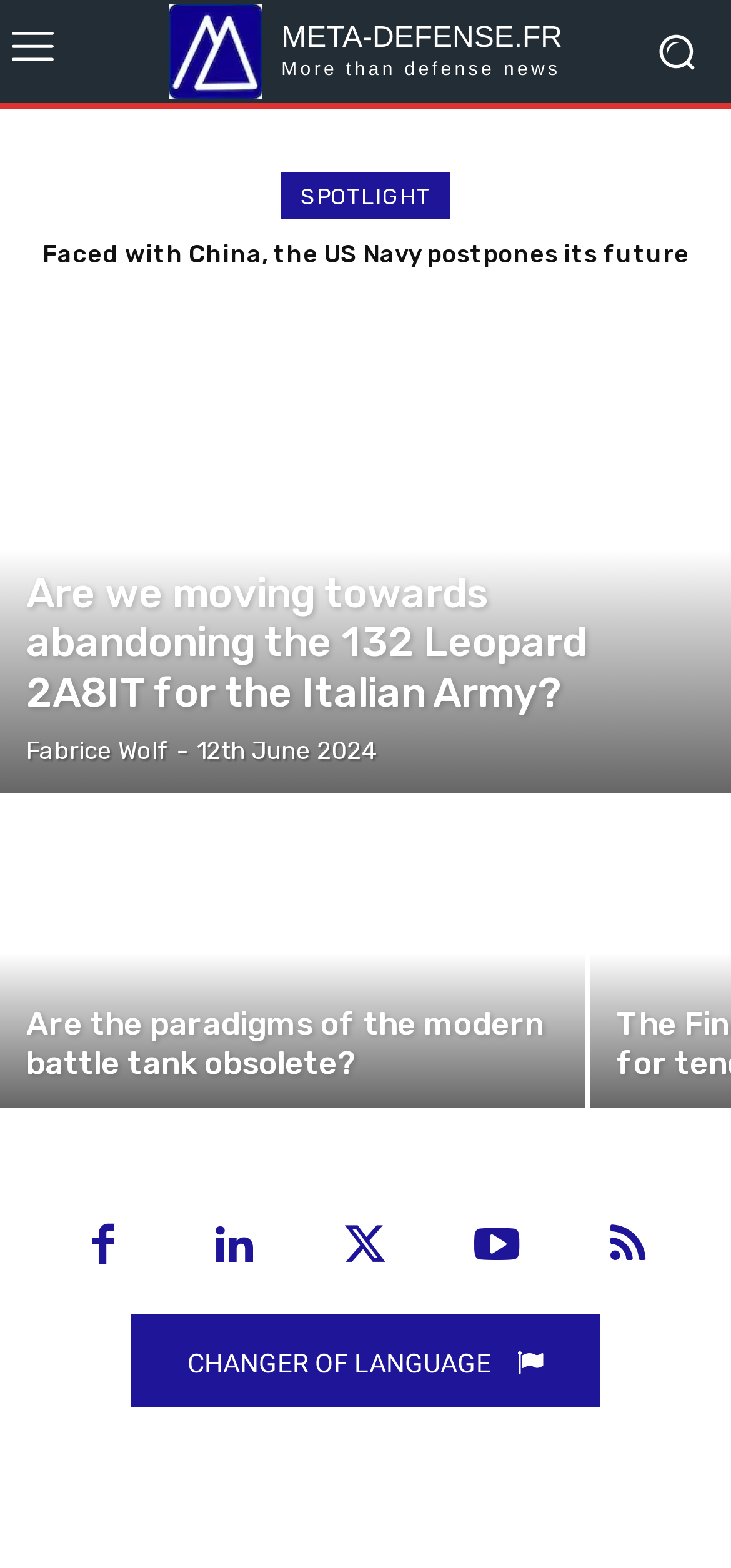Respond with a single word or phrase for the following question: 
What is the main topic of this website?

Defense news and analysis